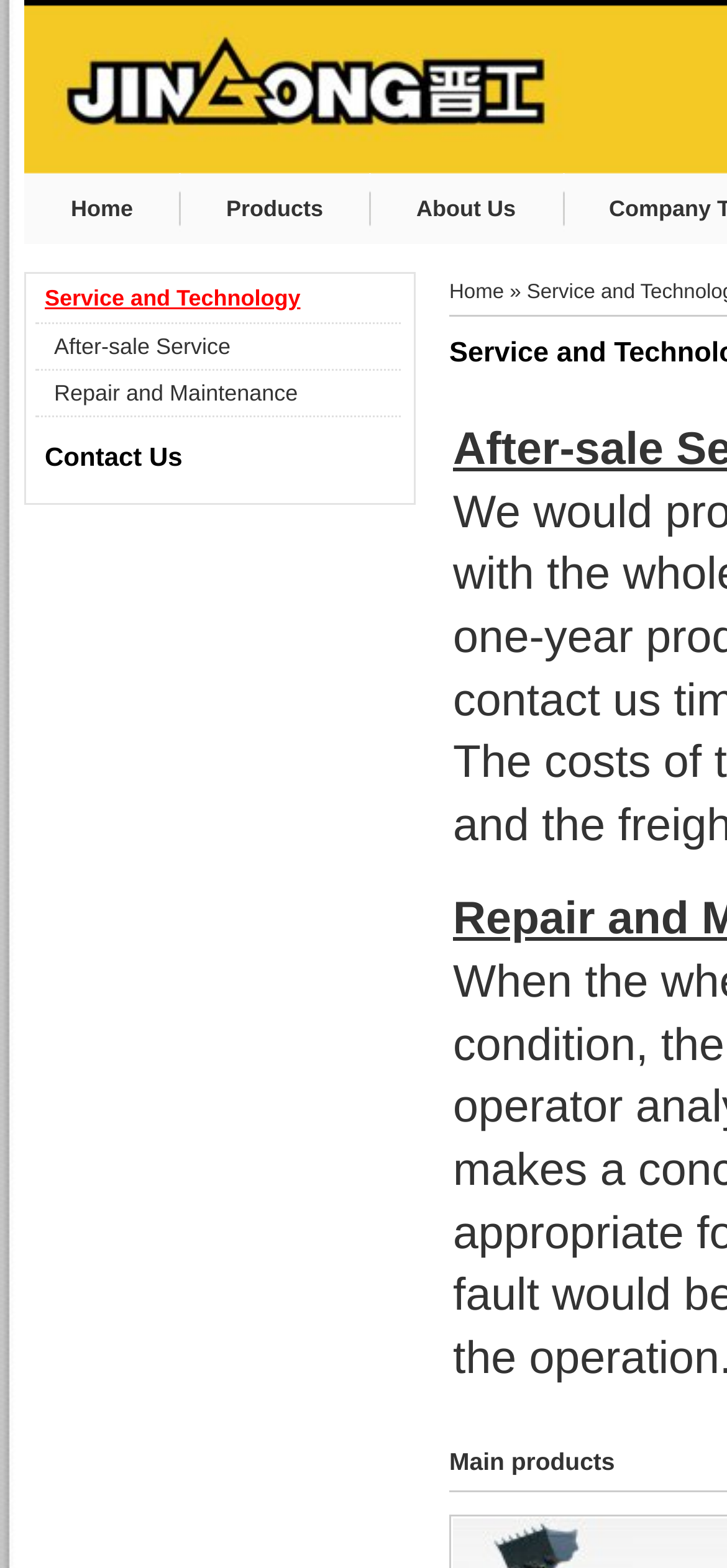Provide your answer in a single word or phrase: 
What is the text next to the 'Home' link?

»